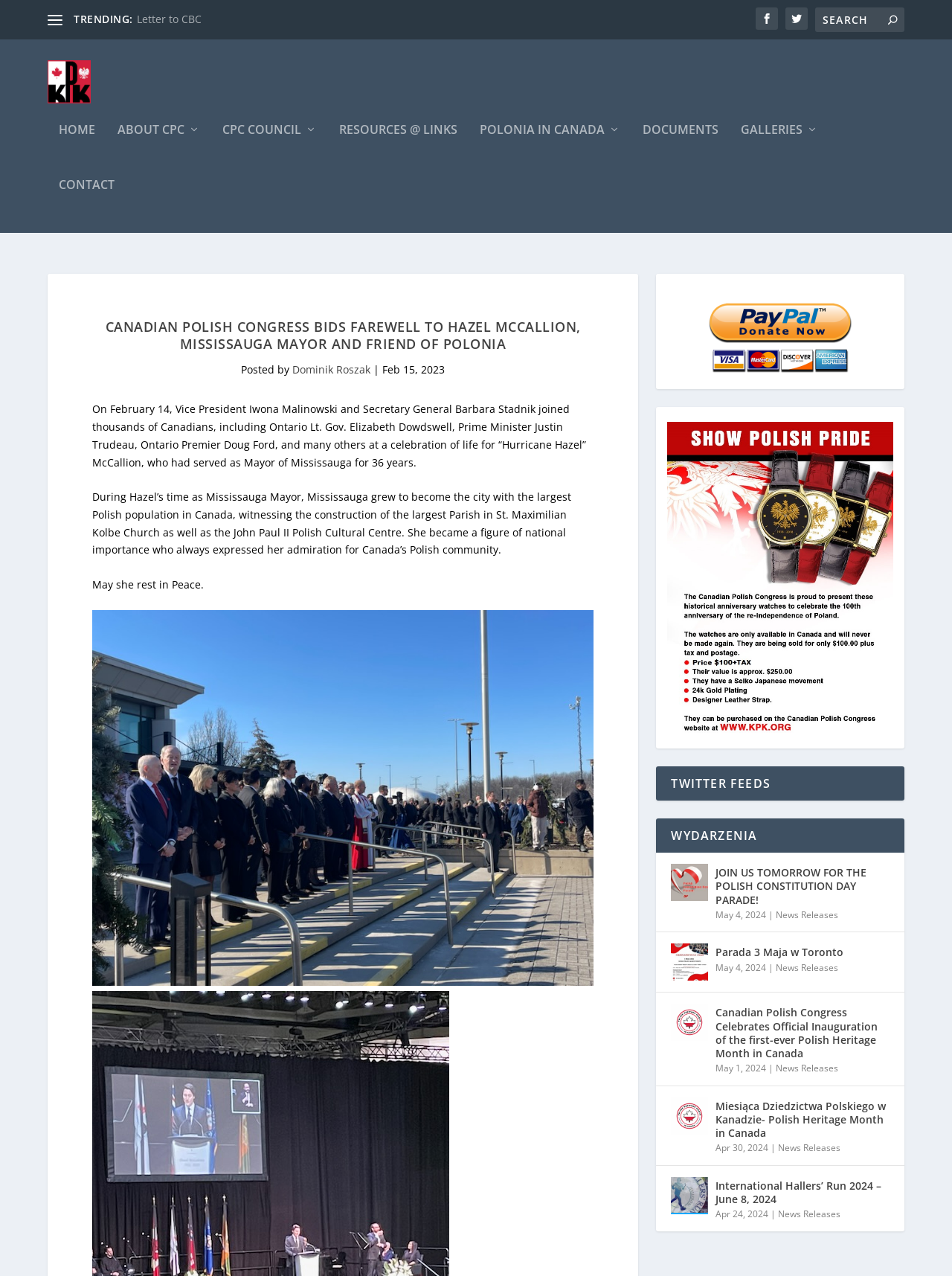Refer to the element description Early Intervention Services and identify the corresponding bounding box in the screenshot. Format the coordinates as (top-left x, top-left y, bottom-right x, bottom-right y) with values in the range of 0 to 1.

None